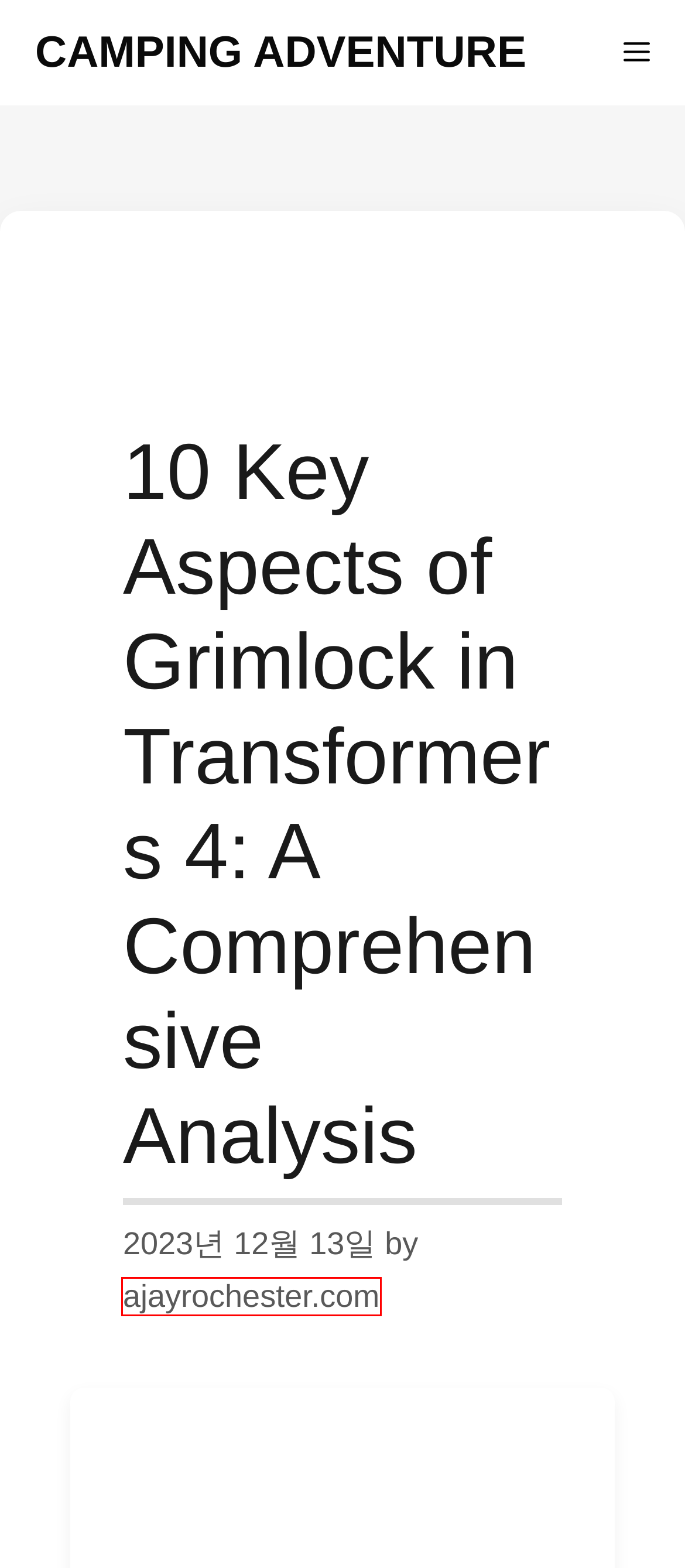Review the webpage screenshot and focus on the UI element within the red bounding box. Select the best-matching webpage description for the new webpage that follows after clicking the highlighted element. Here are the candidates:
A. Film screening - Camping Adventure
B. Camping Adventure - Welcome to Camping Adventure
C. ajayrochester.com - Camping Adventure
D. musical movie - Camping Adventure
E. Bodyguard - Camping Adventure
F. Streaming platform - Camping Adventure
G. Transformers 5 - Camping Adventure
H. Dune 2 - Camping Adventure

C